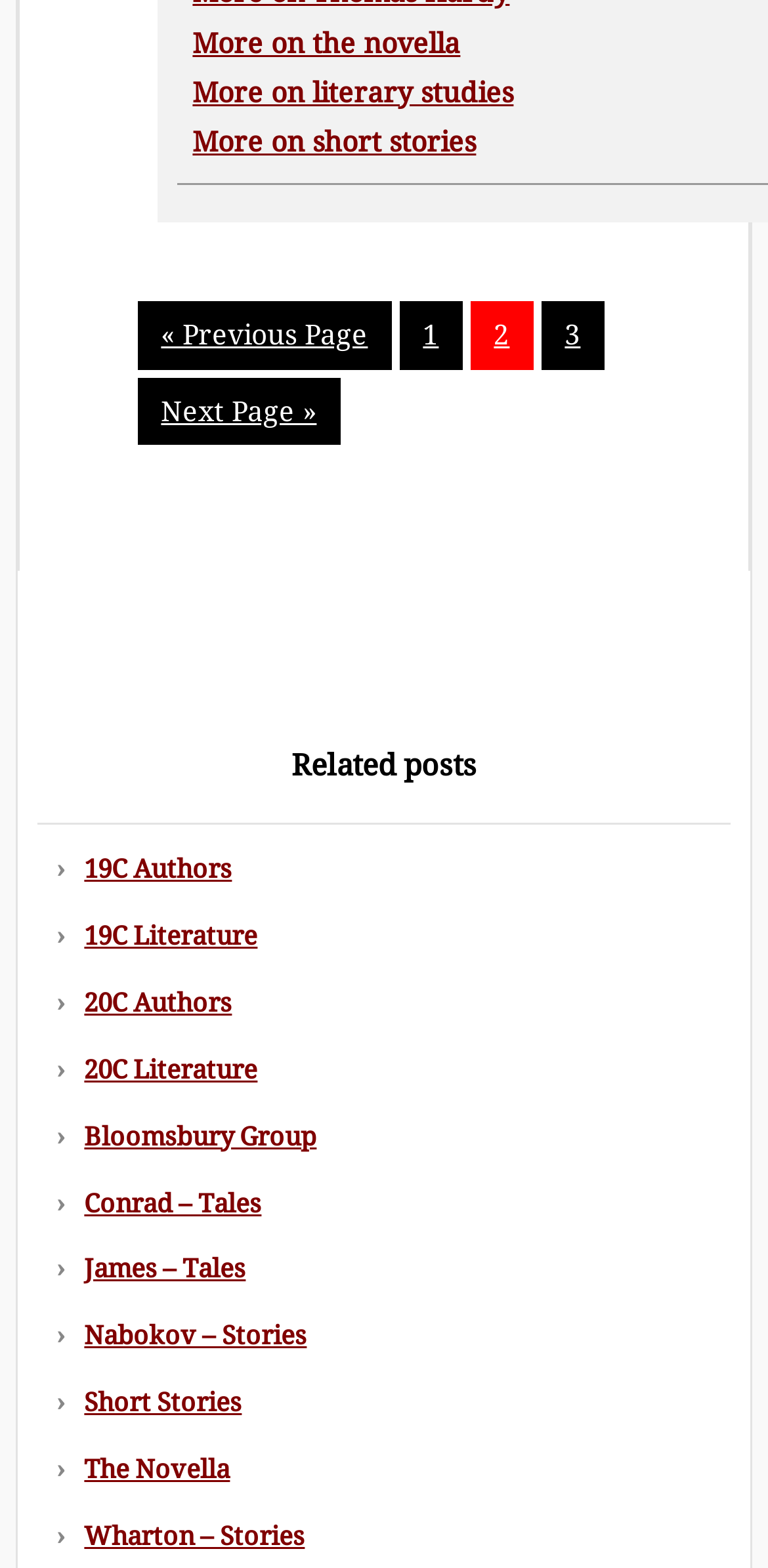Determine the bounding box for the UI element that matches this description: "Conrad – Tales".

[0.11, 0.758, 0.341, 0.776]